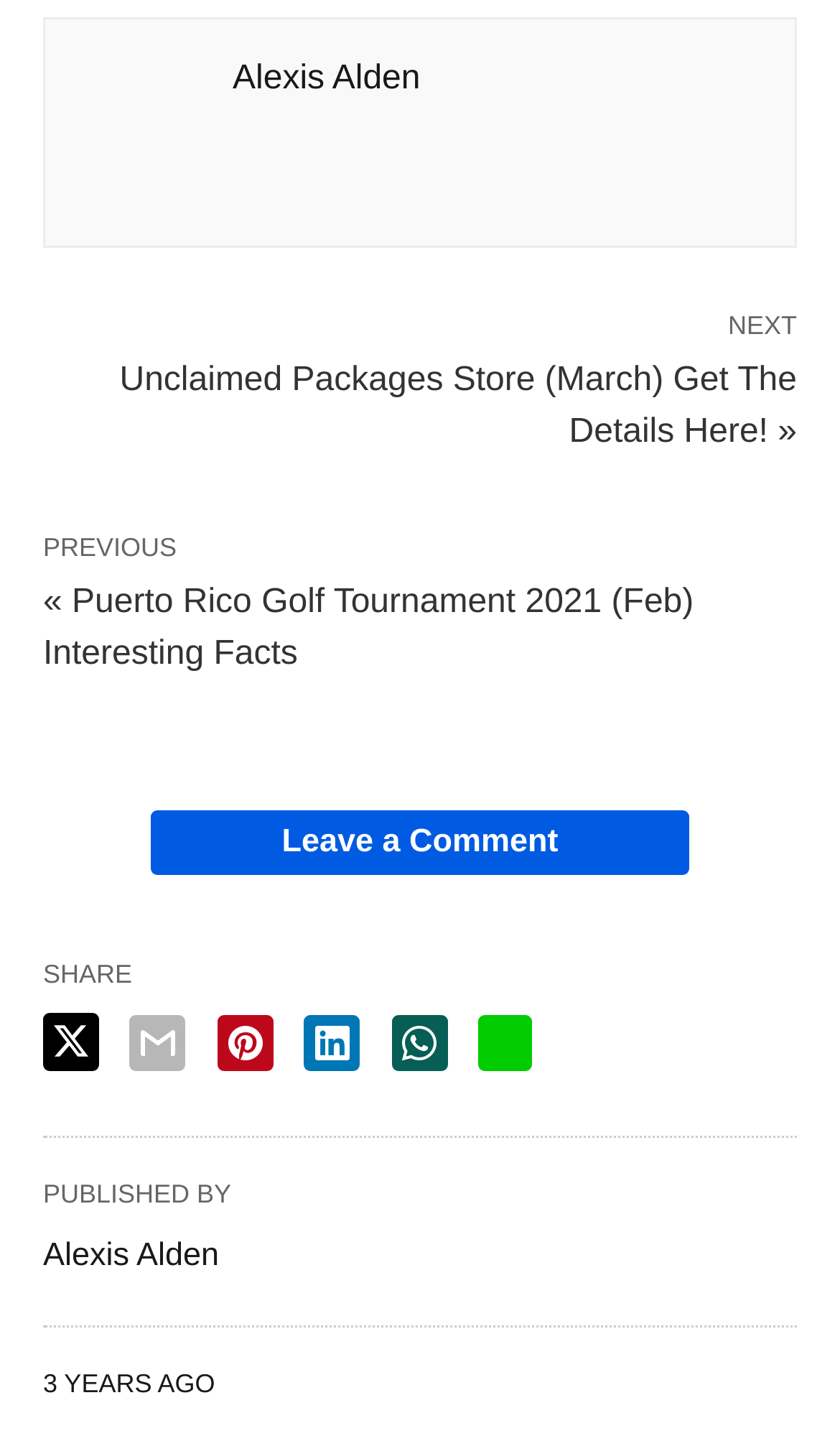What are the sharing options available?
By examining the image, provide a one-word or phrase answer.

Twitter, email, pinterest, linkedin, whatsapp, line